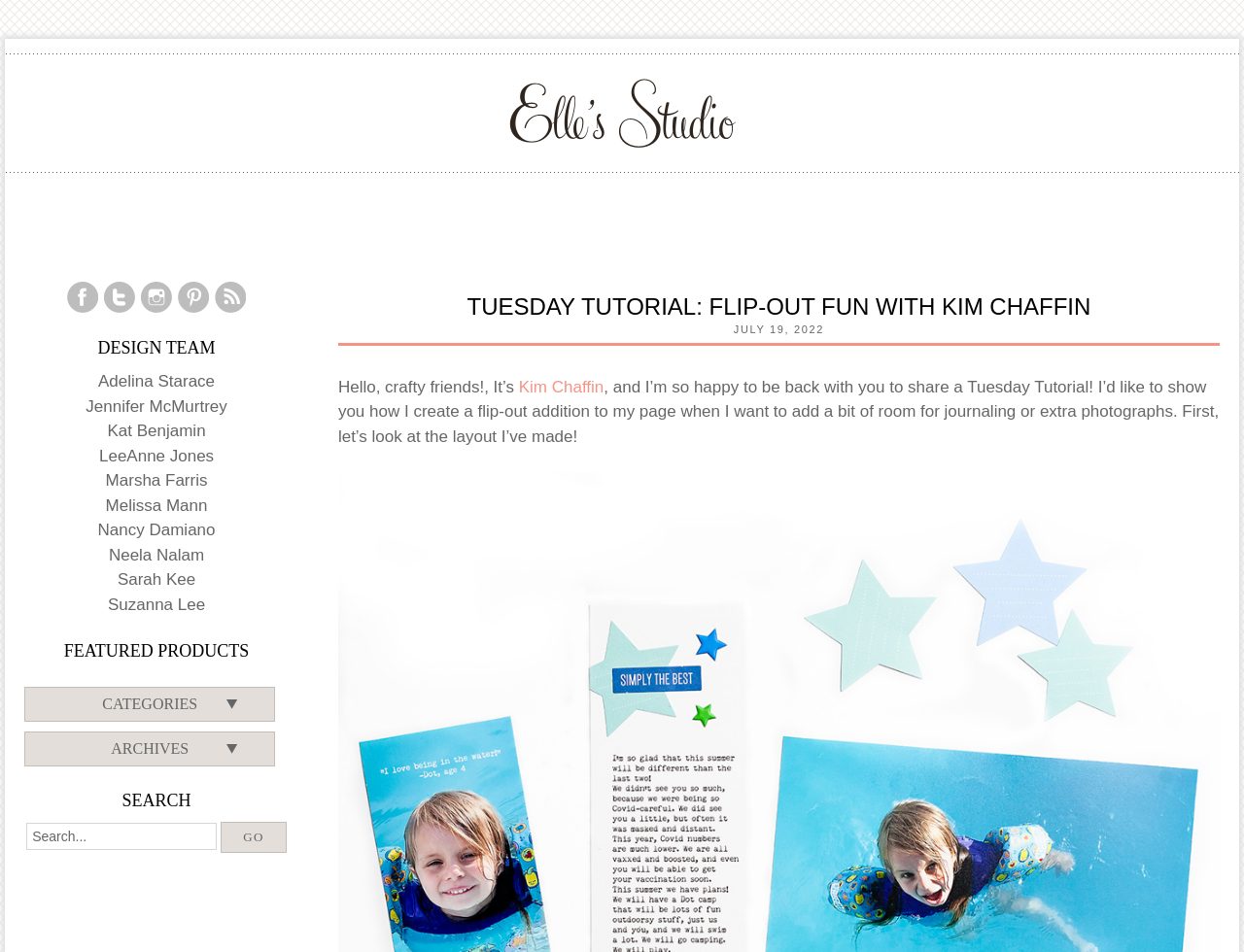Describe all the key features of the webpage in detail.

This webpage is a blog post titled "Tuesday Tutorial: Flip-Out Fun with Kim Chaffin" on Elle's Studio Blog. At the top, there is a horizontal separator, followed by a link to the blog's homepage, accompanied by a small image. Below this, there is another horizontal separator.

The main content area begins with a large heading that displays the title of the blog post. To the right of the title, there is a timestamp indicating that the post was published on July 19, 2022. Below the title, there is a brief introduction written by Kim Chaffin, who is the author of the tutorial. The introduction mentions that she will be sharing a tutorial on how to create a flip-out addition to a page for journaling or extra photographs.

On the left side of the page, there is a complementary section that contains several links to other parts of the blog, including the design team, featured products, categories, archives, and a search function. The design team section lists several names, each with a corresponding link. The search function consists of a text box and a "Go" button.

The overall layout of the page is organized, with clear headings and concise text. The use of separators and whitespace helps to distinguish between different sections of the page.